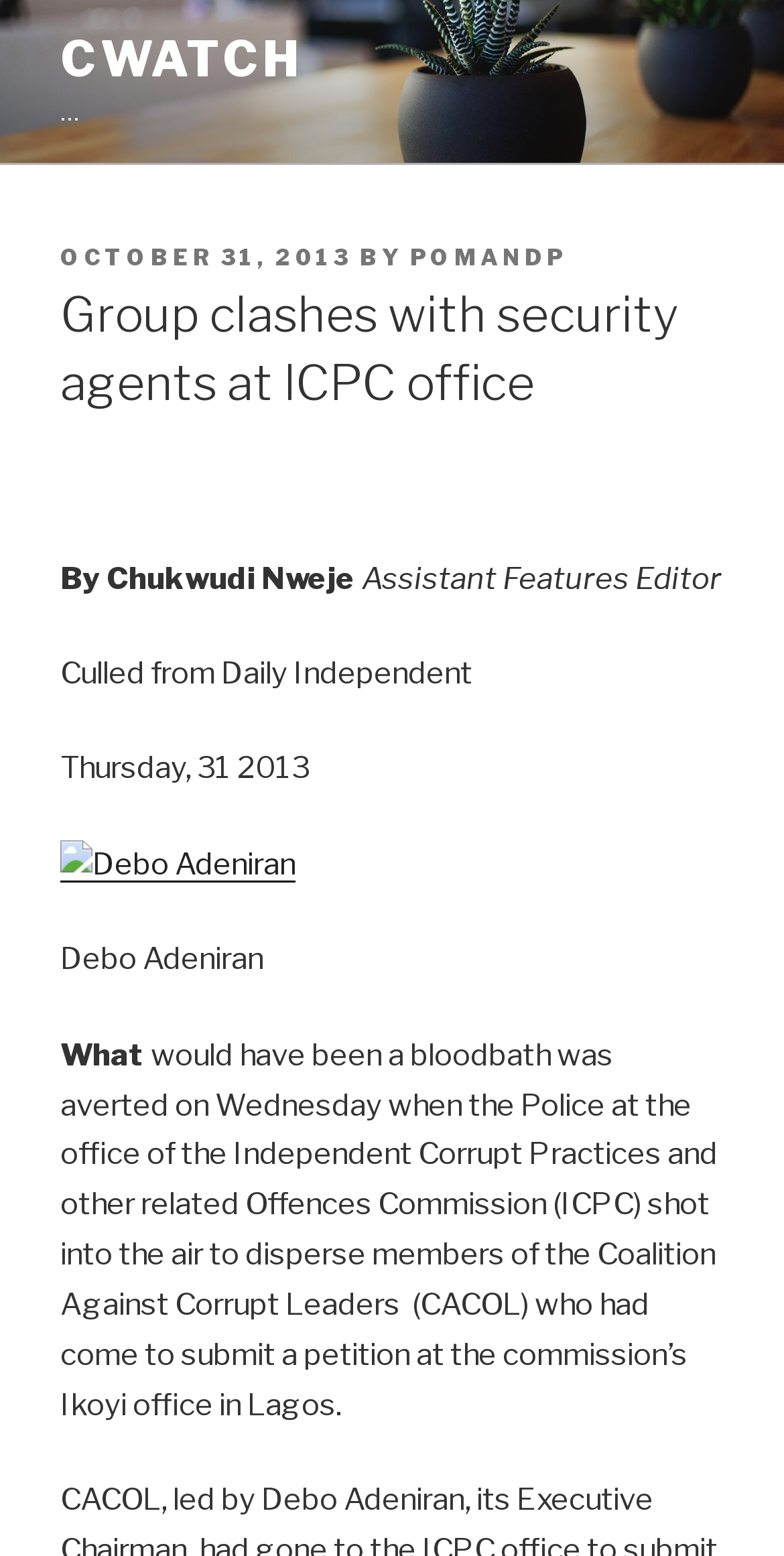Create an elaborate caption for the webpage.

The webpage appears to be a news article page. At the top, there is a link to "CWATCH" on the left side, accompanied by an ellipsis symbol. Below this, there is a header section that contains the article's metadata. This section includes the text "POSTED ON" followed by a link to the date "OCTOBER 31, 2013", and then the text "BY" followed by a link to the author "POMANDP".

The main article title, "Group clashes with security agents at ICPC office", is displayed prominently below the metadata section. Following this, there is a brief author description, "By Chukwudi Nweje, Assistant Features Editor", and a note indicating that the article was "Culled from Daily Independent".

The article's content begins with a date, "Thursday, 31 2013", and then a link to a person, "Debo Adeniran", accompanied by a small image. The main article text starts below this, describing an incident where a clash between a group and security agents was averted at the ICPC office in Lagos. The text is divided into paragraphs, with the first paragraph describing the event in detail.